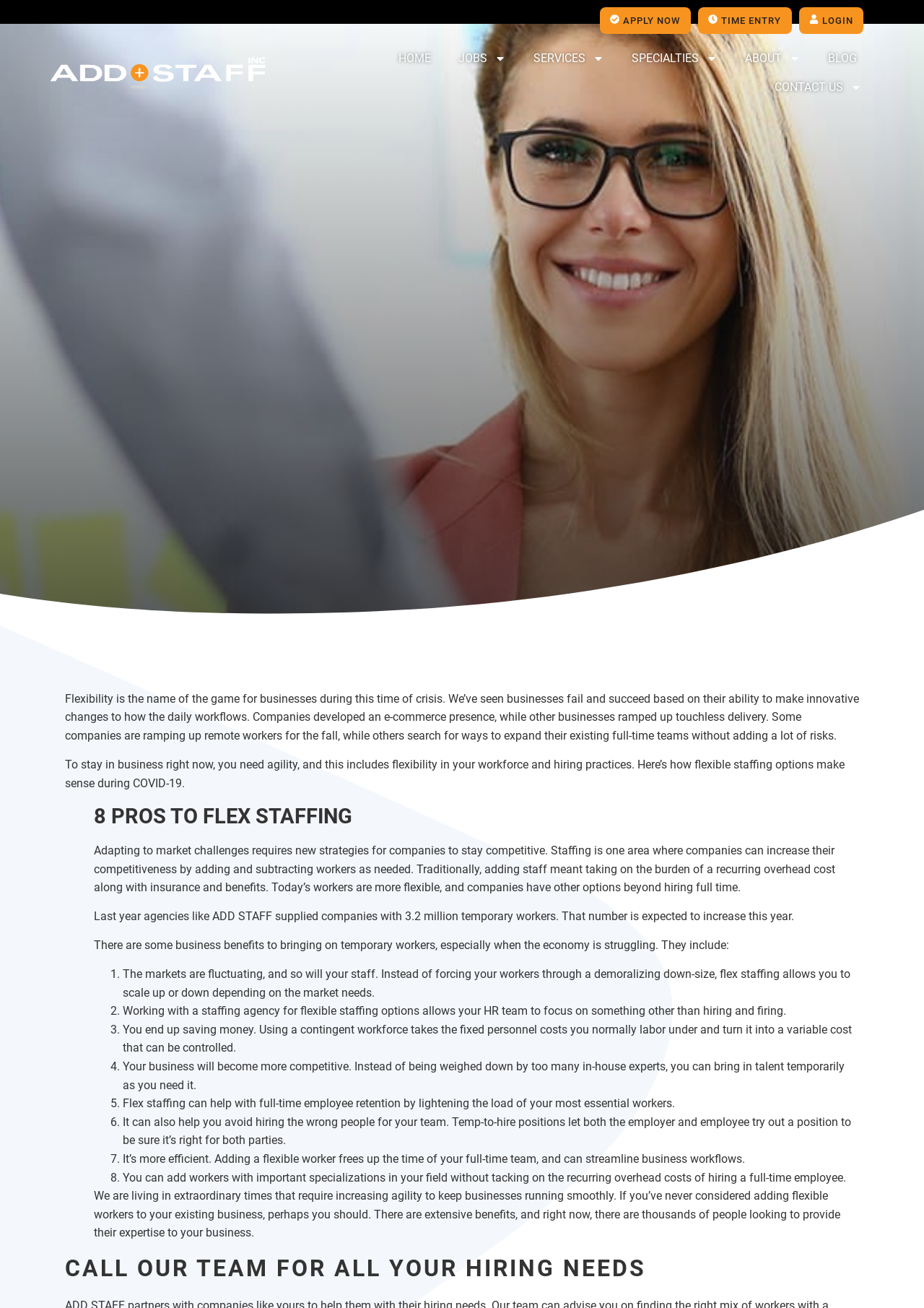Pinpoint the bounding box coordinates for the area that should be clicked to perform the following instruction: "Click Share on facebook".

[0.354, 0.326, 0.448, 0.351]